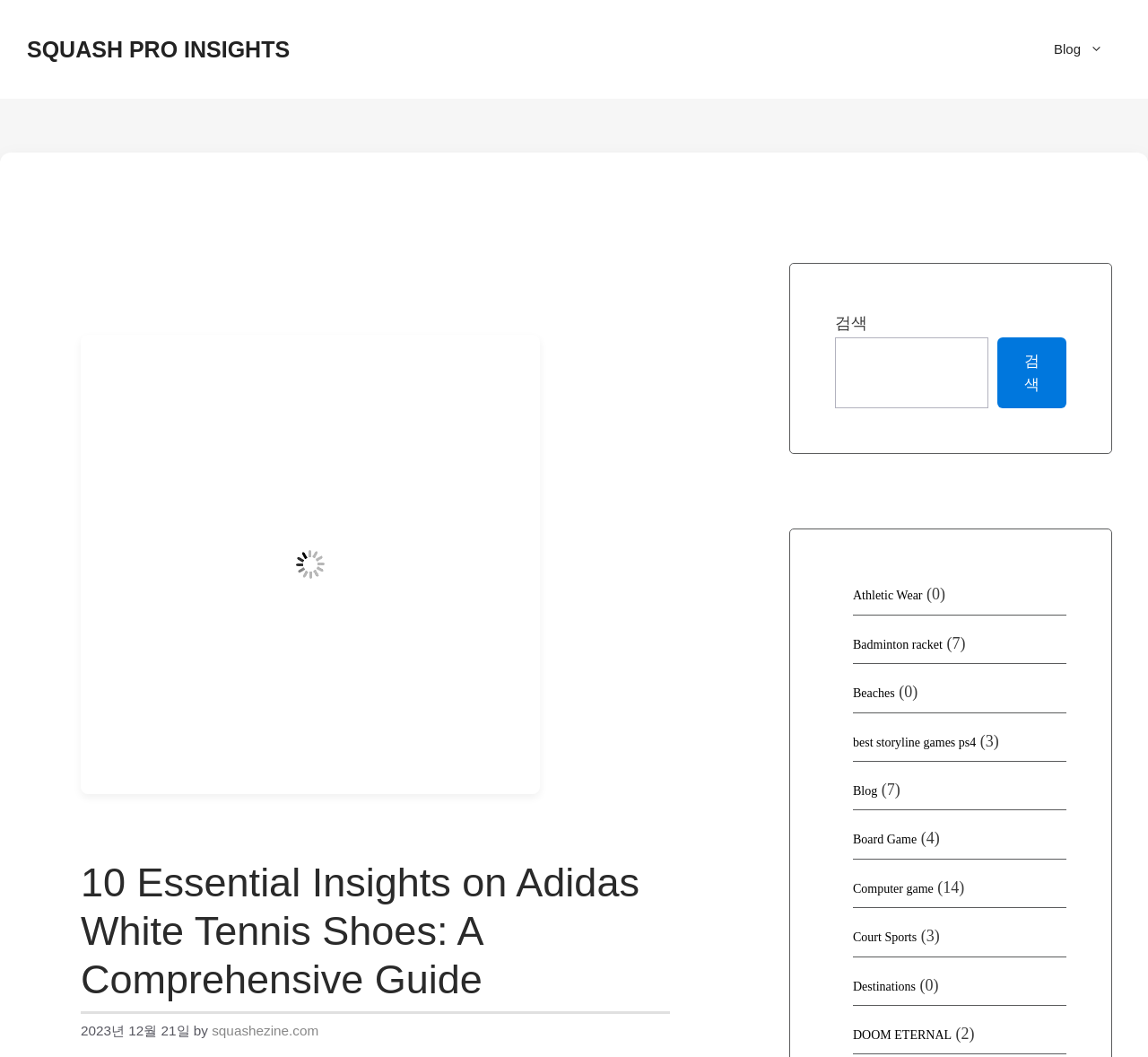Please provide the bounding box coordinates for the element that needs to be clicked to perform the instruction: "Read about athletic wear". The coordinates must consist of four float numbers between 0 and 1, formatted as [left, top, right, bottom].

[0.743, 0.557, 0.804, 0.57]